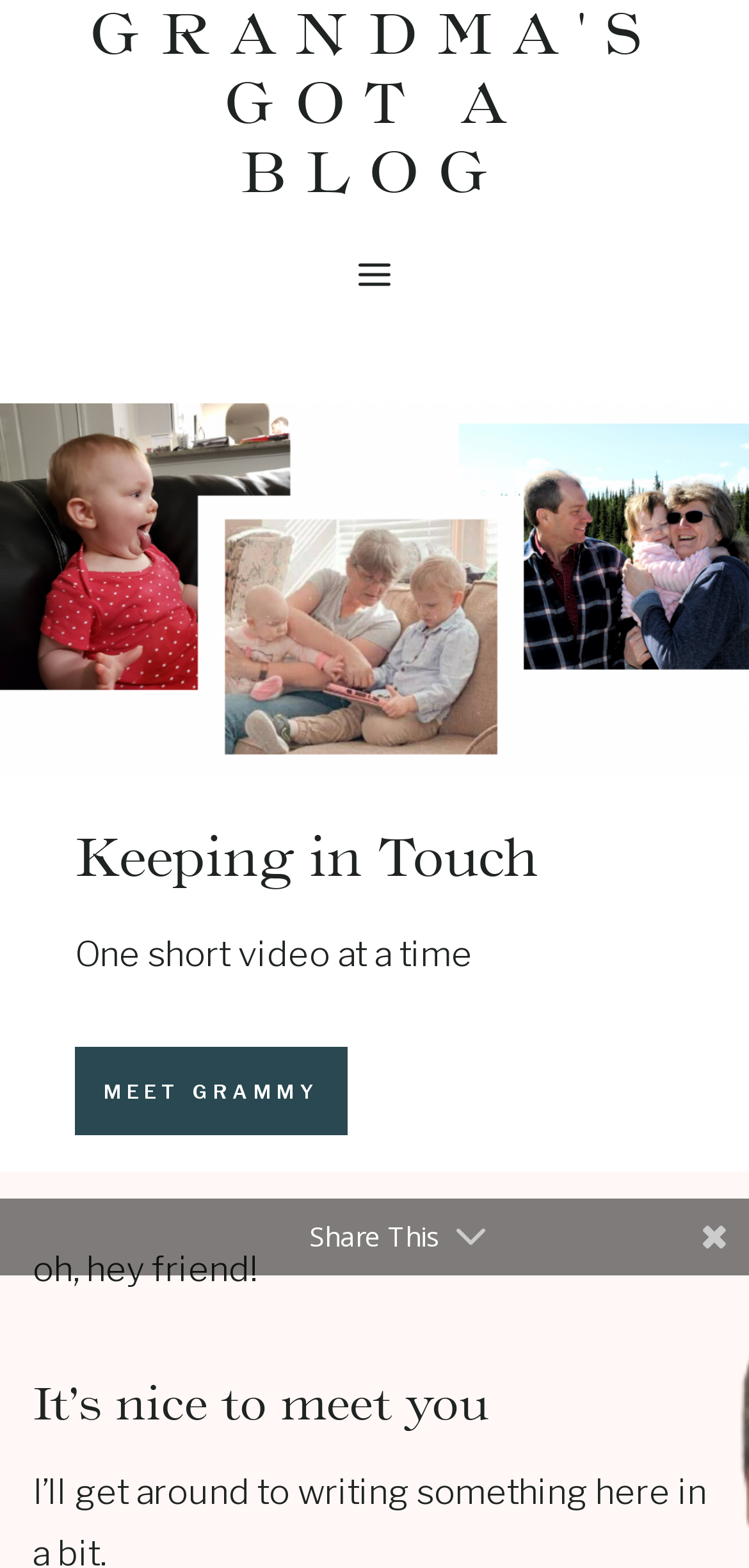Predict the bounding box of the UI element that fits this description: "Grandma's Got a Blog".

[0.119, 0.0, 0.881, 0.132]